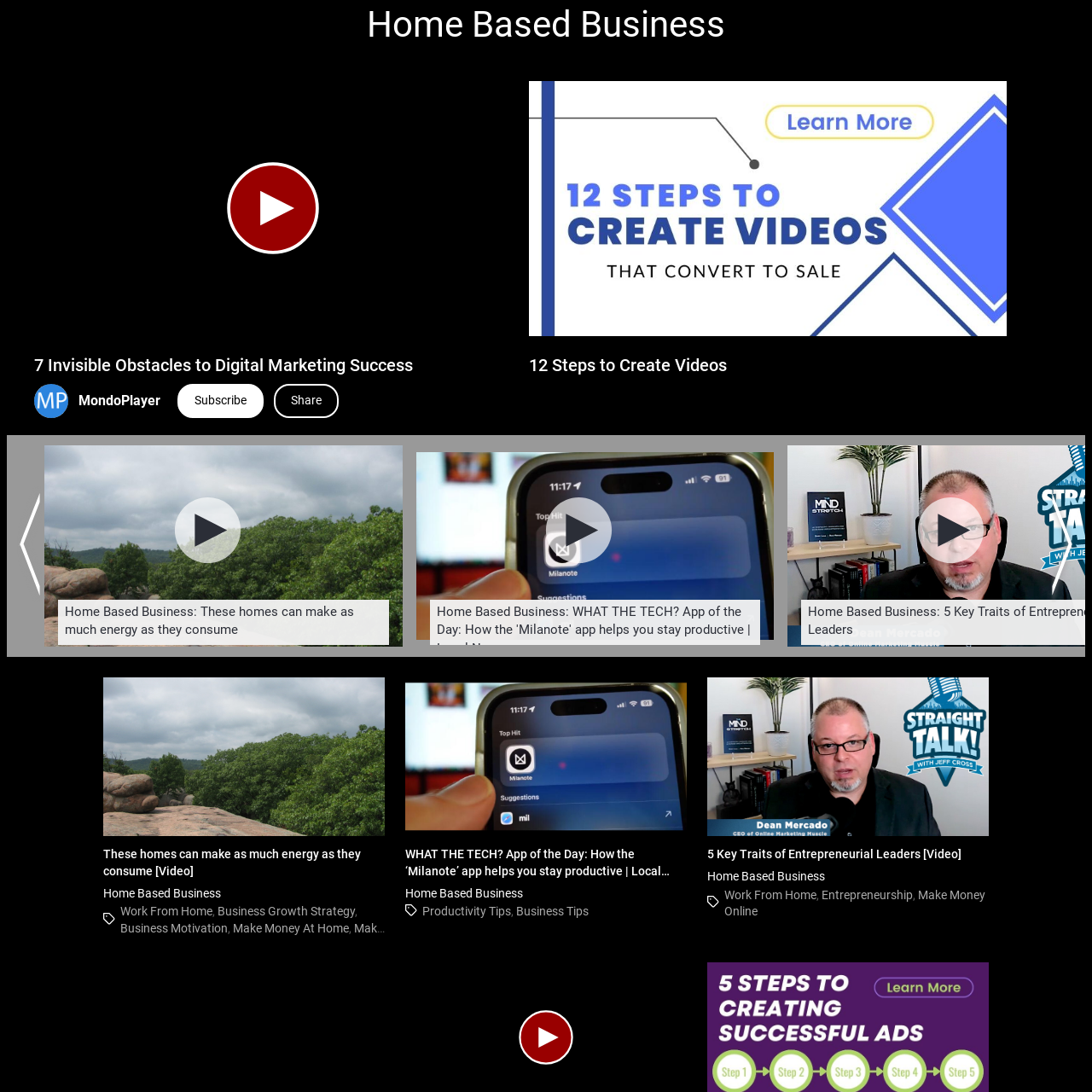Generate a detailed explanation of the image that is highlighted by the red box.

The image features a depiction related to the "WHAT THE TECH?" segment, highlighting the app of the day: Milanote. This visual accompanies discussions about productivity and creative organization, aiming to inform viewers about how the Milanote app can enhance their workflow. Typically characterized by a modern and user-friendly interface, the app assists users in brainstorming ideas, organizing notes, and collaborating effectively. The visual draws attention to its relevance in local news, emphasizing its potential benefits for users looking to elevate their productivity levels.